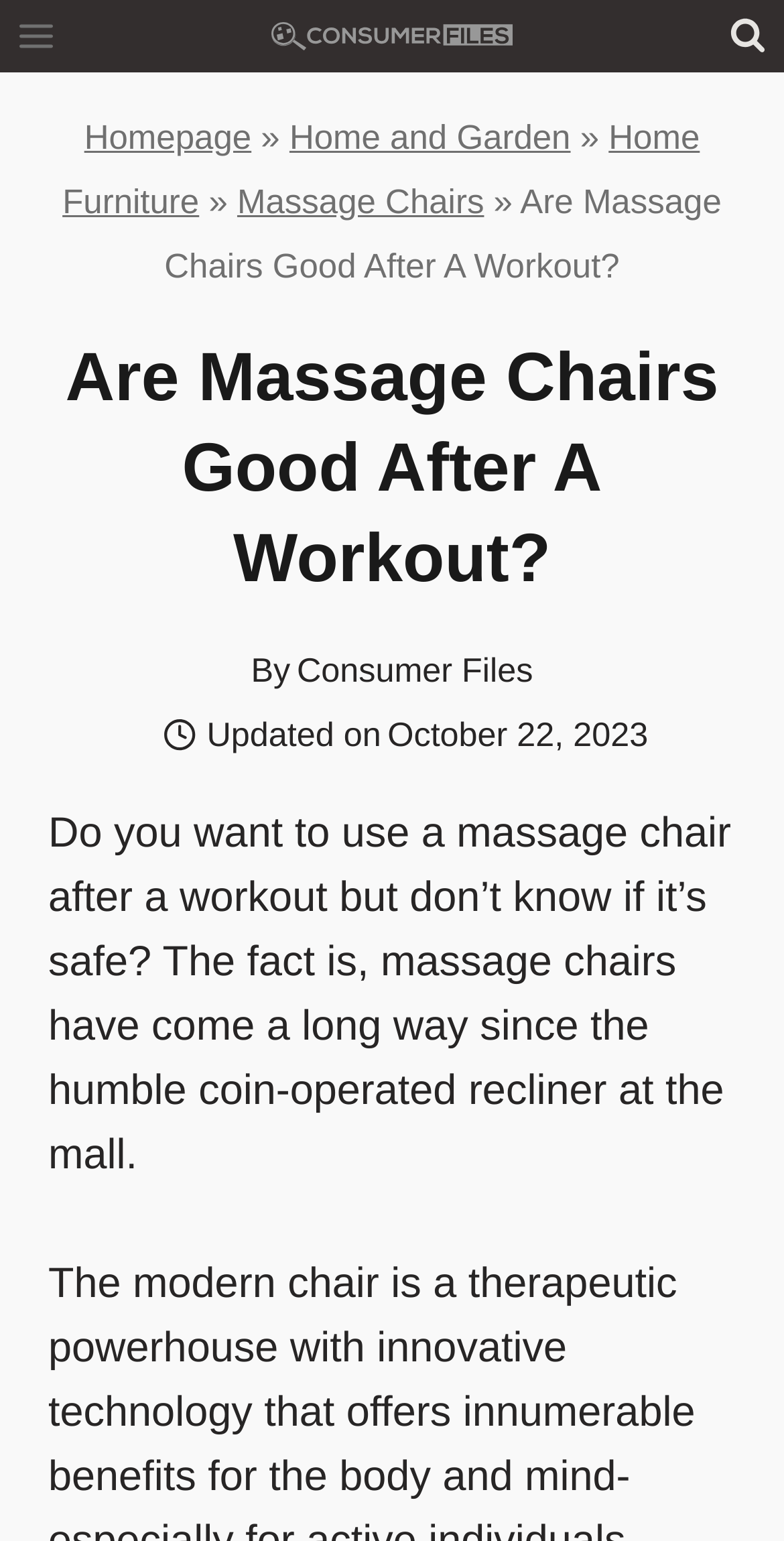Respond with a single word or phrase:
When was the article updated?

October 22, 2023